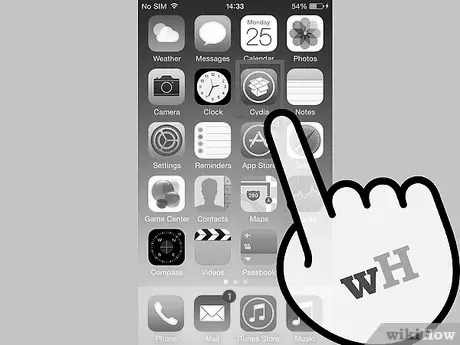Offer a detailed account of the various components present in the image.

The image demonstrates a graphical representation of an iPhone home screen, with a finger pointing towards the Cydia app icon. The screen reflects a typical layout of apps, featuring common applications such as Weather, Messages, and Calendar. This image is part of a guide on how to delete Cydia apps from a jailbroken iOS device. The Cydia app, known for providing access to a variety of third-party applications and tweaks, is highlighted as a focal point in the instructions for managing Cydia apps without the need for a PC. Users are encouraged to navigate to the Cydia icon to initiate the process of app removal.